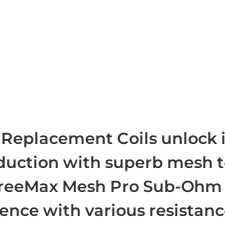Can you give a detailed response to the following question using the information from the image? Who can benefit from this product?

Both new and seasoned vapers can benefit from the FreeMax Mesh Pro Replacement Coils, as they provide an opportunity to enhance their vaping sessions with intense flavor and significant vapor production.